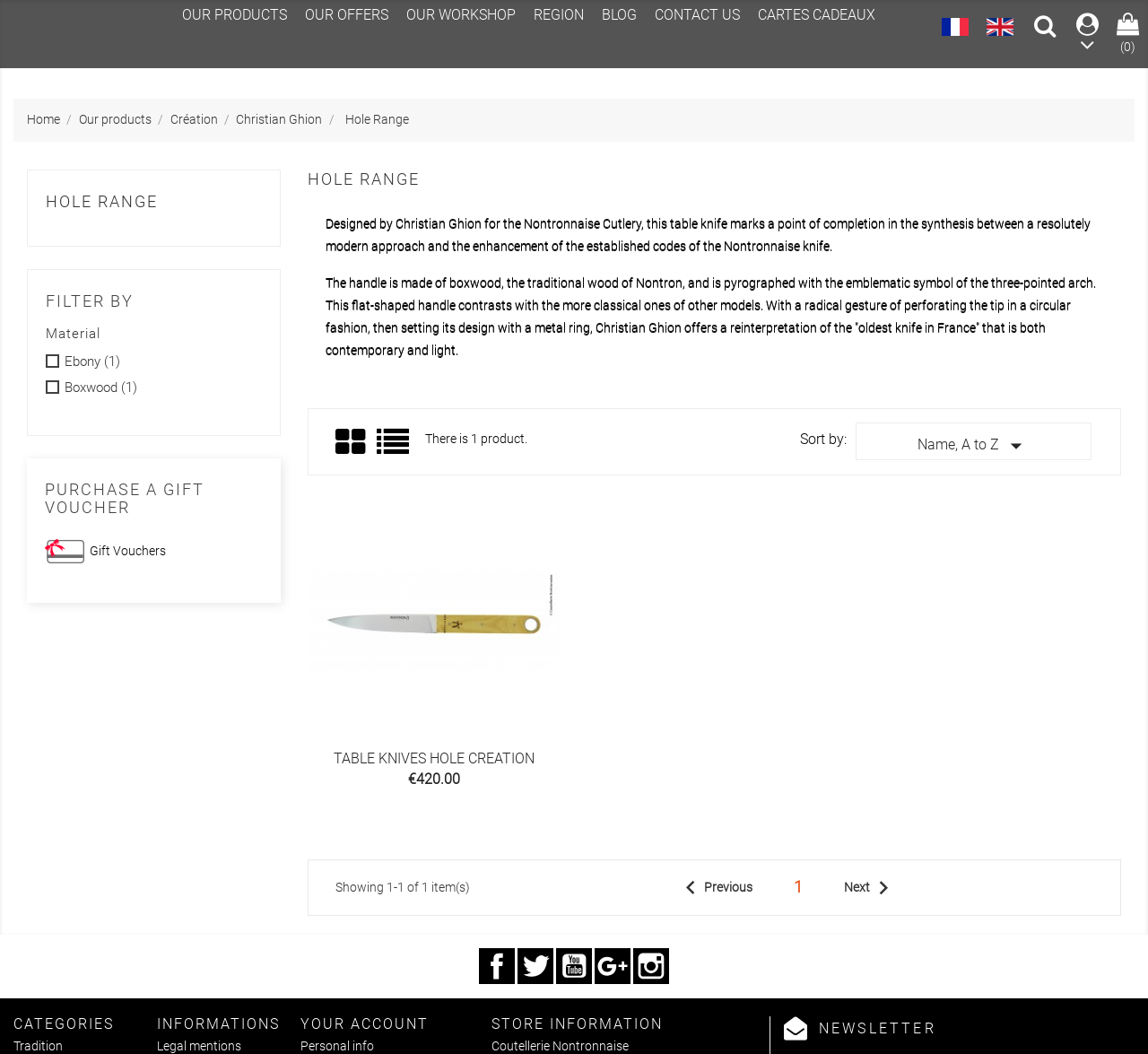Indicate the bounding box coordinates of the element that needs to be clicked to satisfy the following instruction: "View Hole Range products". The coordinates should be four float numbers between 0 and 1, i.e., [left, top, right, bottom].

[0.04, 0.182, 0.138, 0.2]